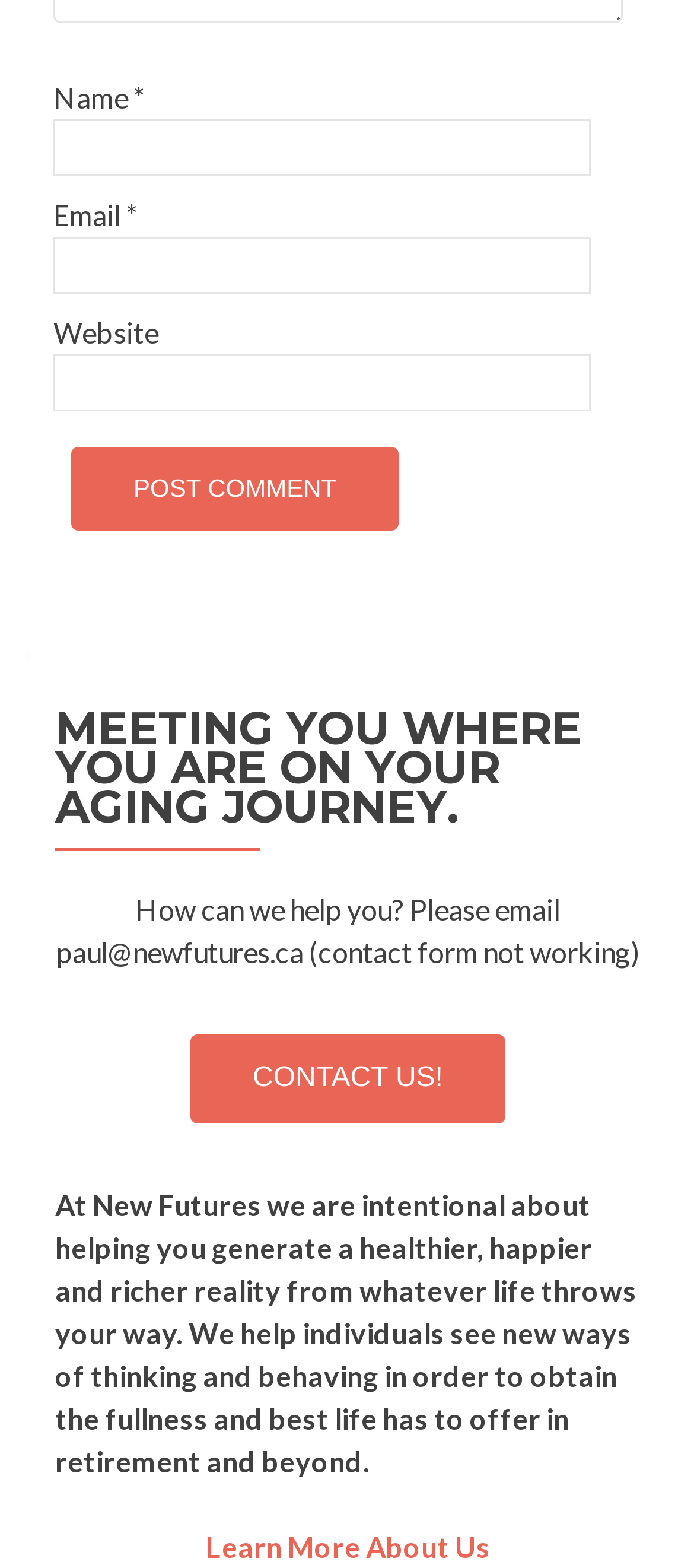What is the purpose of the contact form?
Examine the image closely and answer the question with as much detail as possible.

The contact form is used to send a message to the website owner, as indicated by the 'Name', 'Email', and 'Website' fields, and the 'Post Comment' button. This is a way for users to reach out to the website owner, Paul, as mentioned in the text 'How can we help you? Please email paul@newfutures.ca (contact form not working)'.